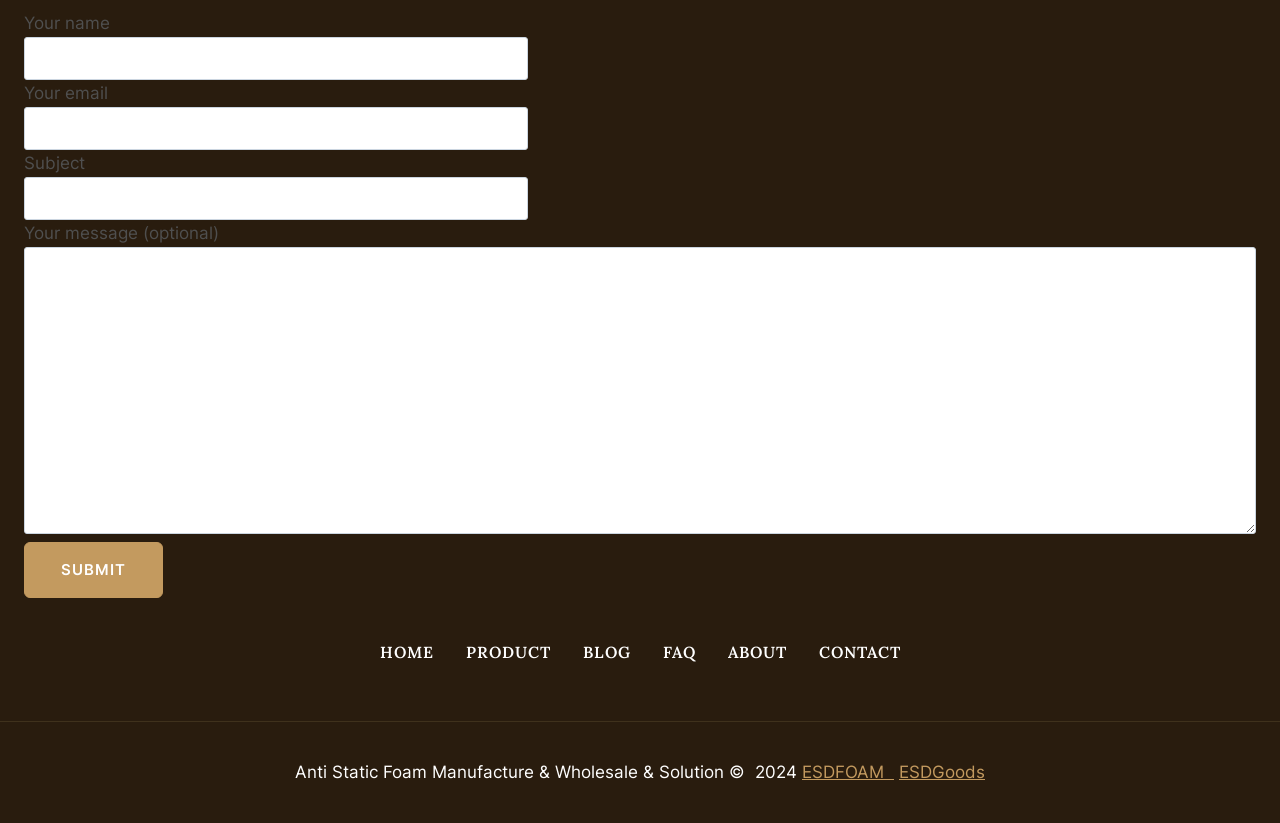Identify the bounding box coordinates for the region to click in order to carry out this instruction: "Go to the HOME page". Provide the coordinates using four float numbers between 0 and 1, formatted as [left, top, right, bottom].

[0.284, 0.772, 0.351, 0.815]